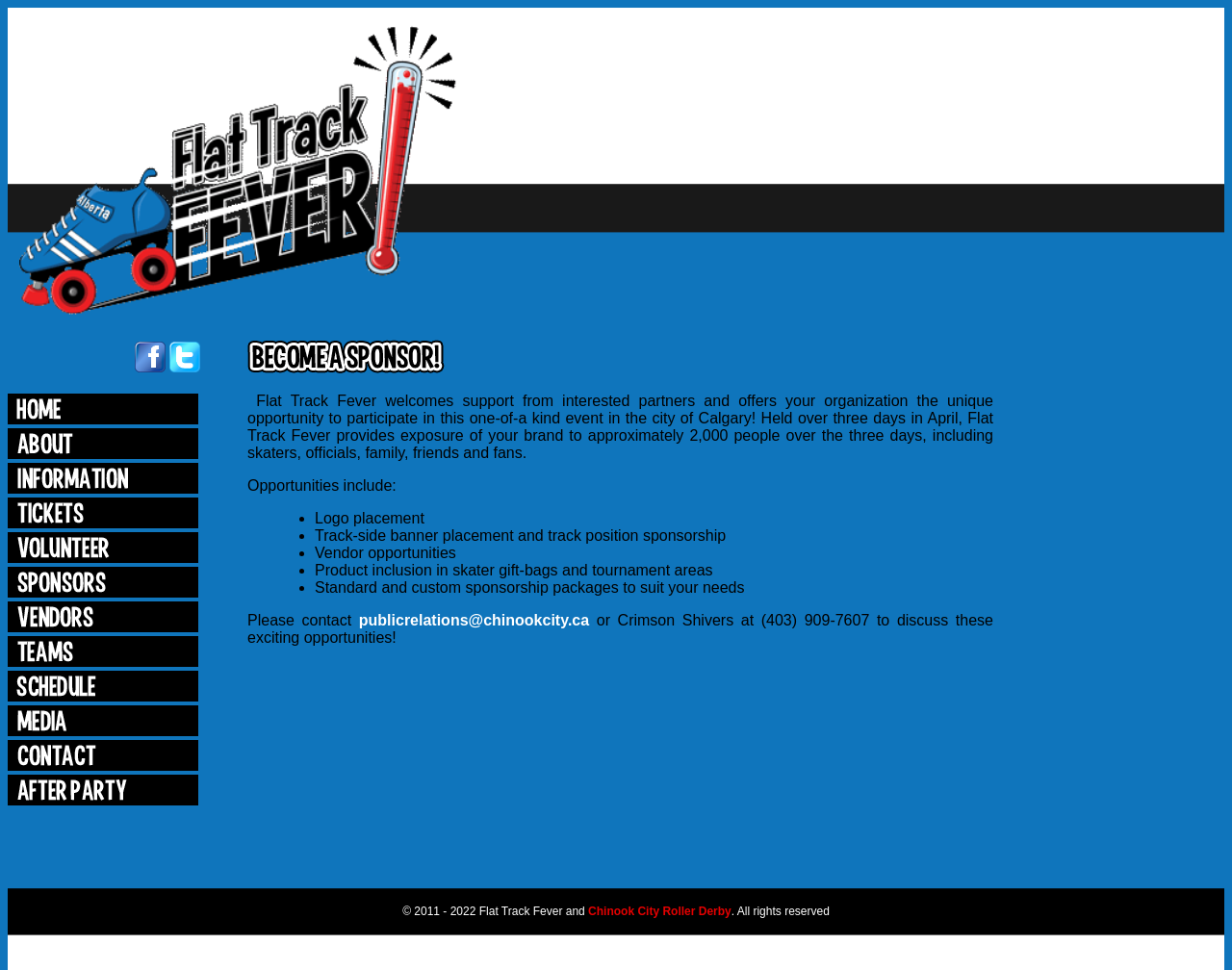What is the event mentioned on the webpage?
Based on the screenshot, answer the question with a single word or phrase.

Flat Track Fever